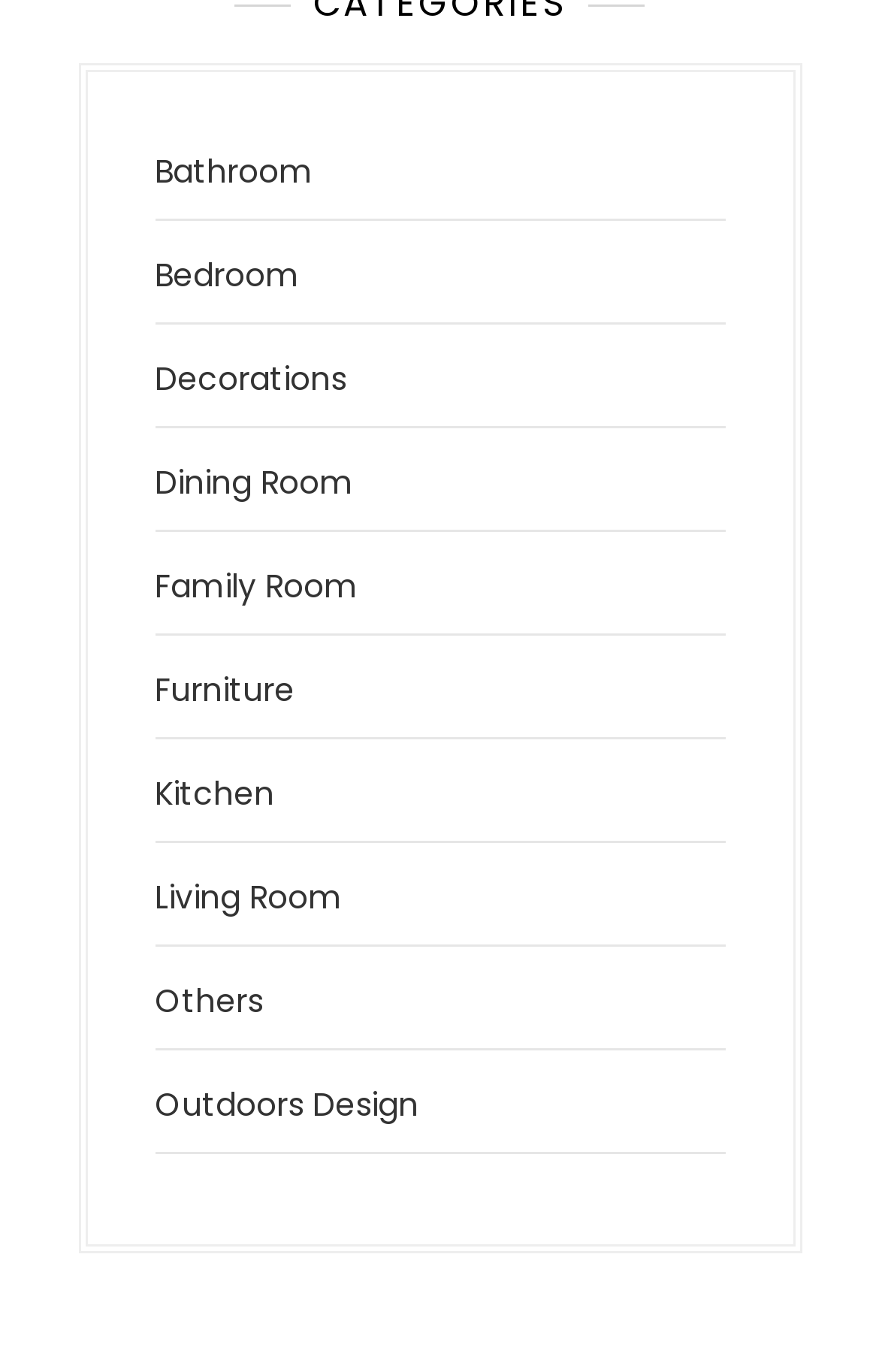Please identify the bounding box coordinates of where to click in order to follow the instruction: "Sign up for email updates".

None